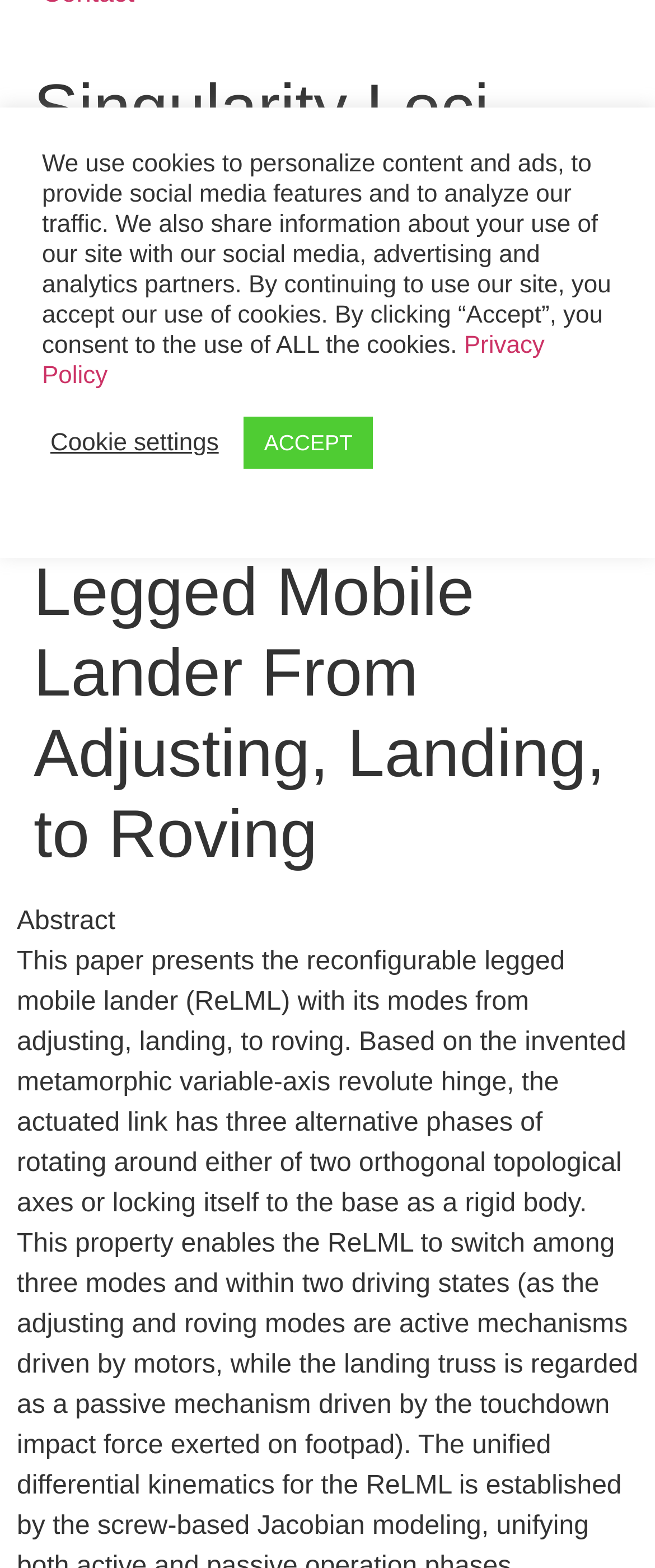Find the bounding box of the element with the following description: "ACCEPT". The coordinates must be four float numbers between 0 and 1, formatted as [left, top, right, bottom].

[0.372, 0.266, 0.569, 0.299]